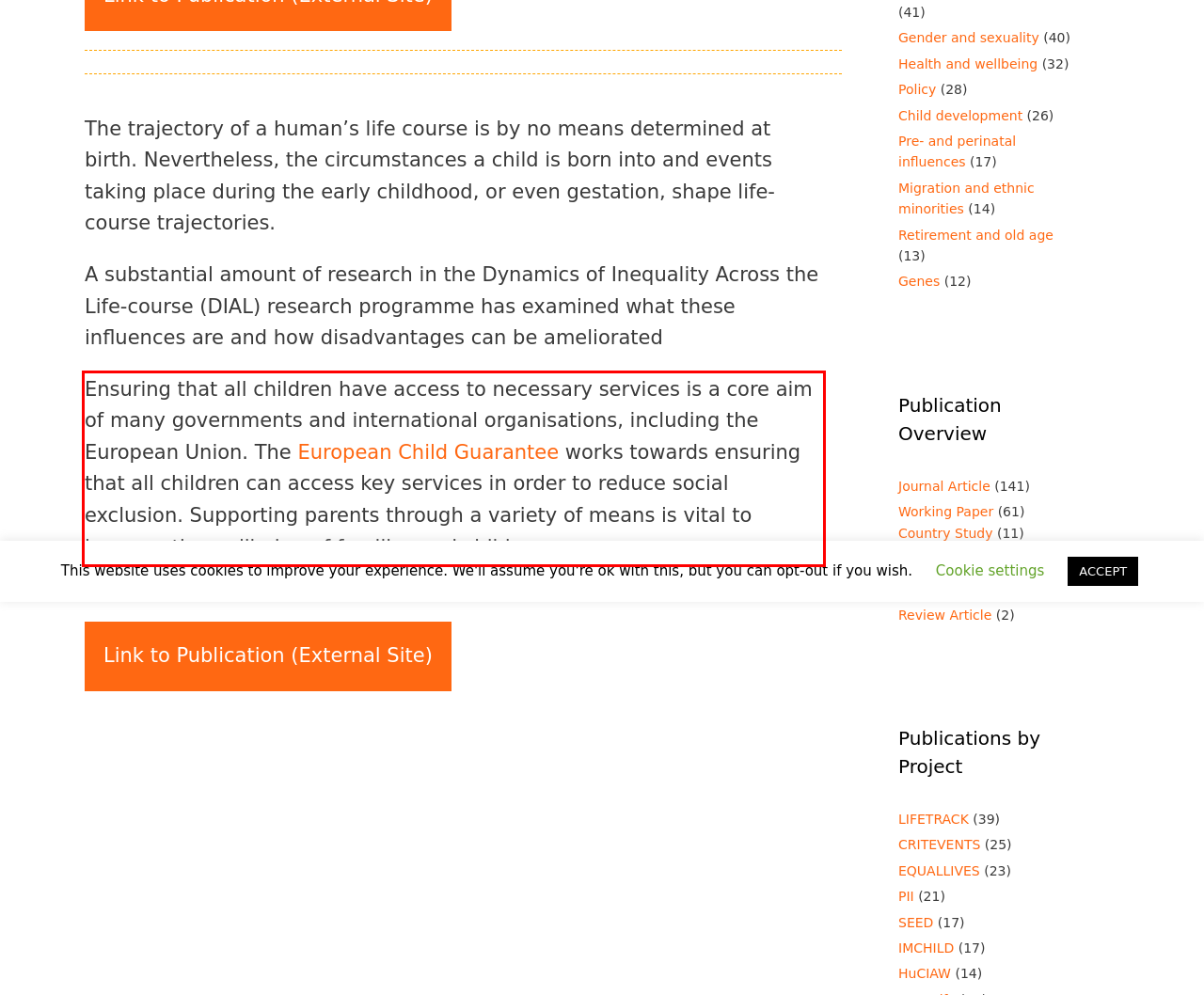Please perform OCR on the text within the red rectangle in the webpage screenshot and return the text content.

Ensuring that all children have access to necessary services is a core aim of many governments and international organisations, including the European Union. The European Child Guarantee works towards ensuring that all children can access key services in order to reduce social exclusion. Supporting parents through a variety of means is vital to improve the wellbeing of families and children.